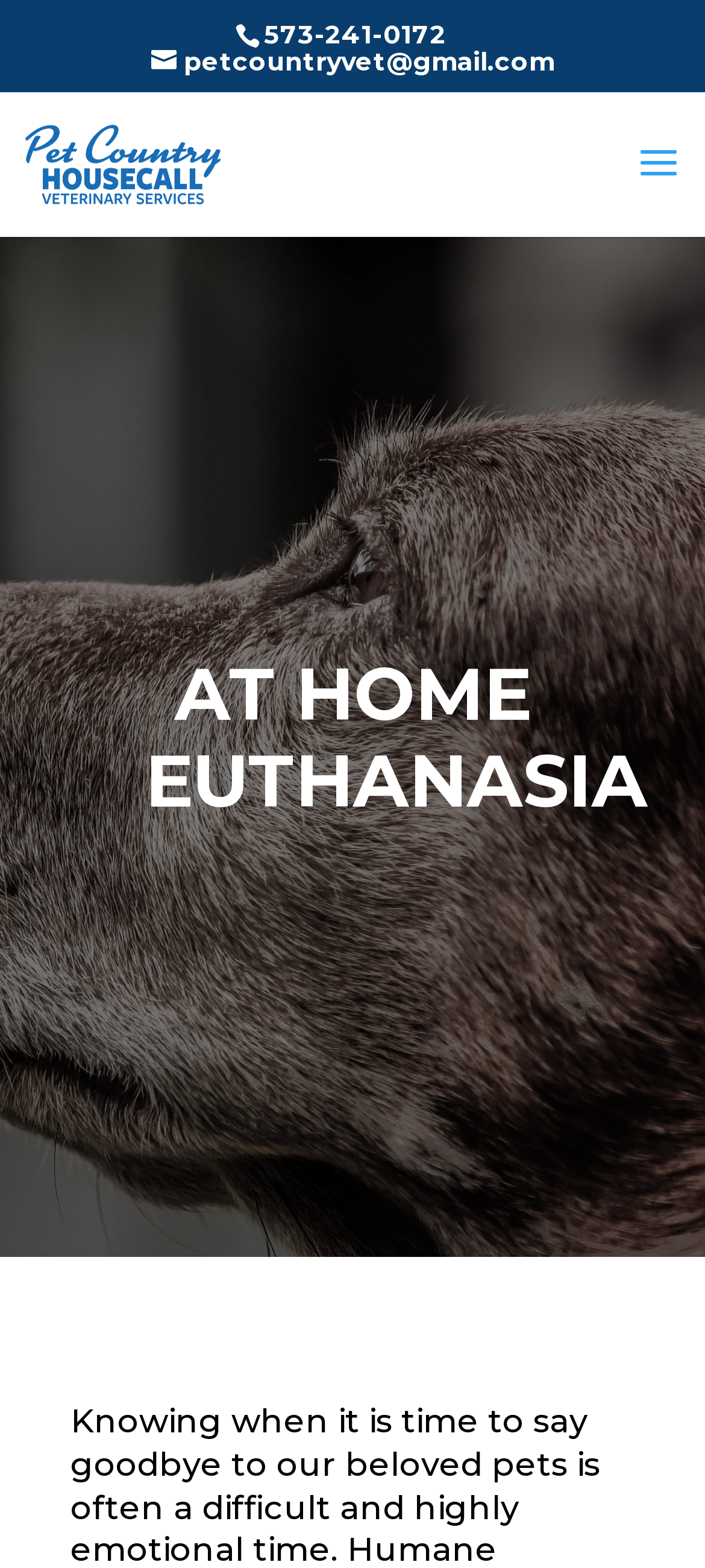From the element description alt="Pet Country Housecall Veterinary Services", predict the bounding box coordinates of the UI element. The coordinates must be specified in the format (top-left x, top-left y, bottom-right x, bottom-right y) and should be within the 0 to 1 range.

[0.035, 0.093, 0.313, 0.114]